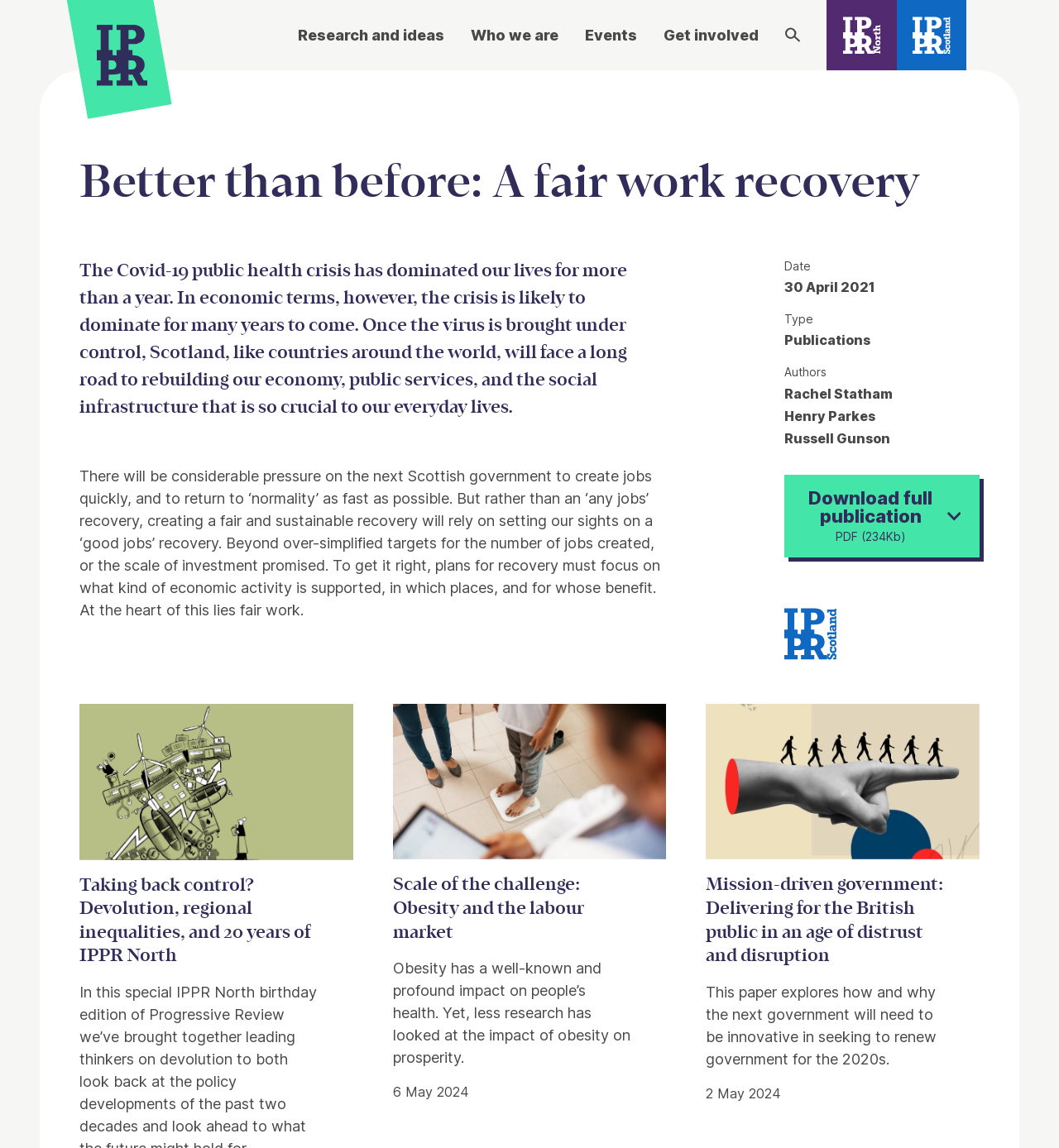Could you find the bounding box coordinates of the clickable area to complete this instruction: "View the 'Scale of the challenge: Obesity and the labour market' publication"?

[0.371, 0.613, 0.629, 0.96]